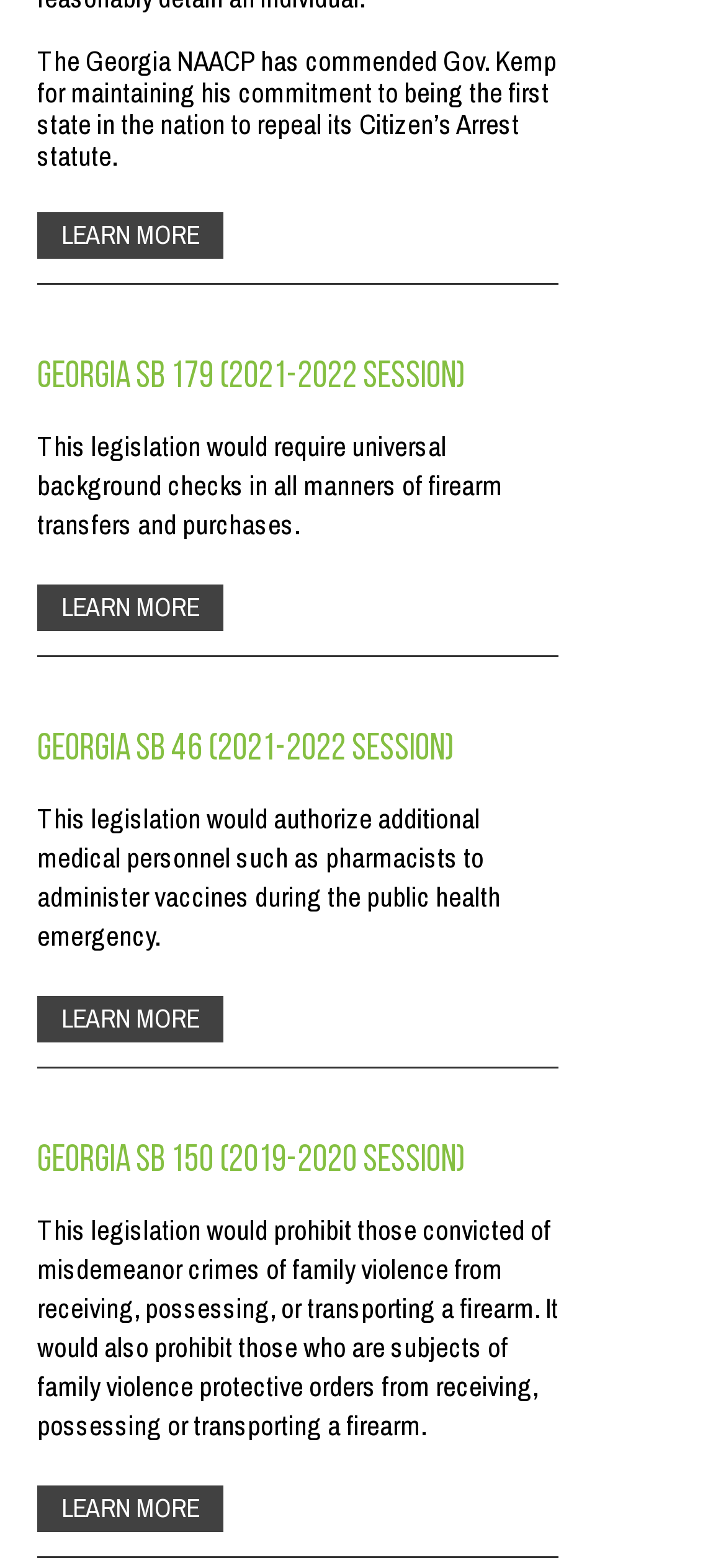Please answer the following question as detailed as possible based on the image: 
What is prohibited by Georgia SB 150?

I found the answer by looking at the text associated with the link '150 (2019-2020' which is 'This legislation would prohibit those convicted of misdemeanor crimes of family violence from receiving, possessing, or transporting a firearm.'